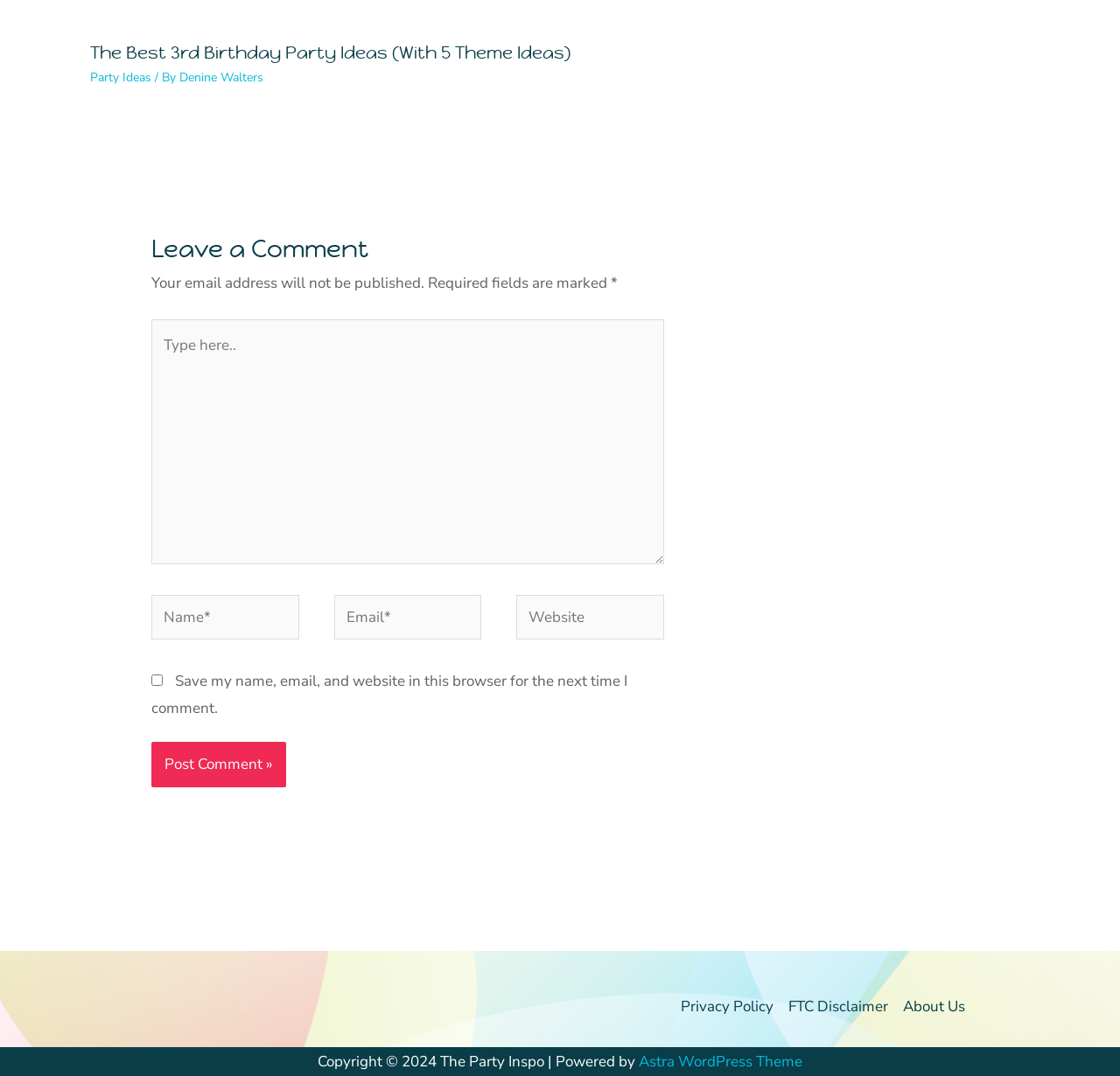Can you specify the bounding box coordinates for the region that should be clicked to fulfill this instruction: "Click the 'About Us' link".

[0.799, 0.923, 0.861, 0.948]